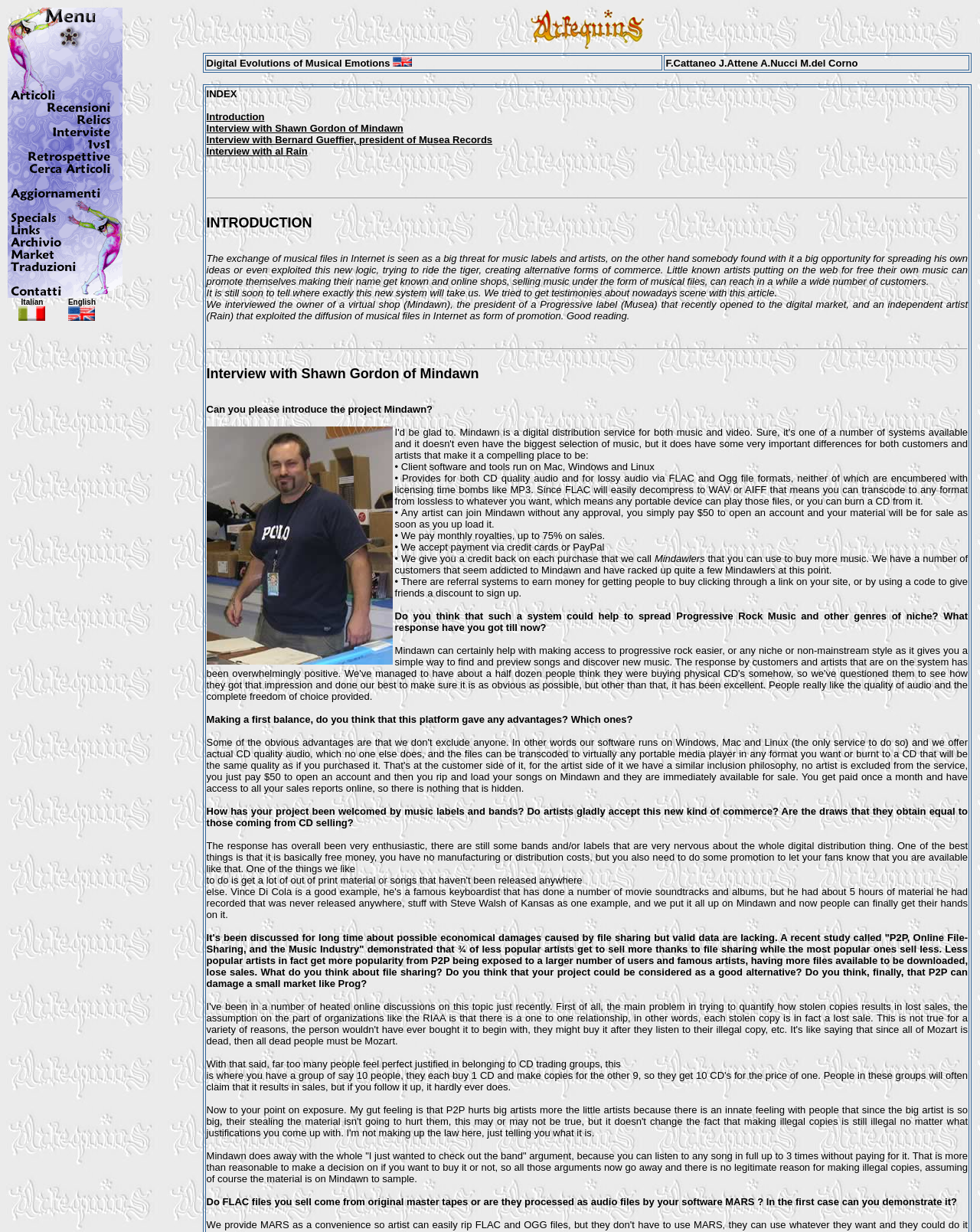Predict the bounding box for the UI component with the following description: "Introduction".

[0.211, 0.09, 0.27, 0.1]